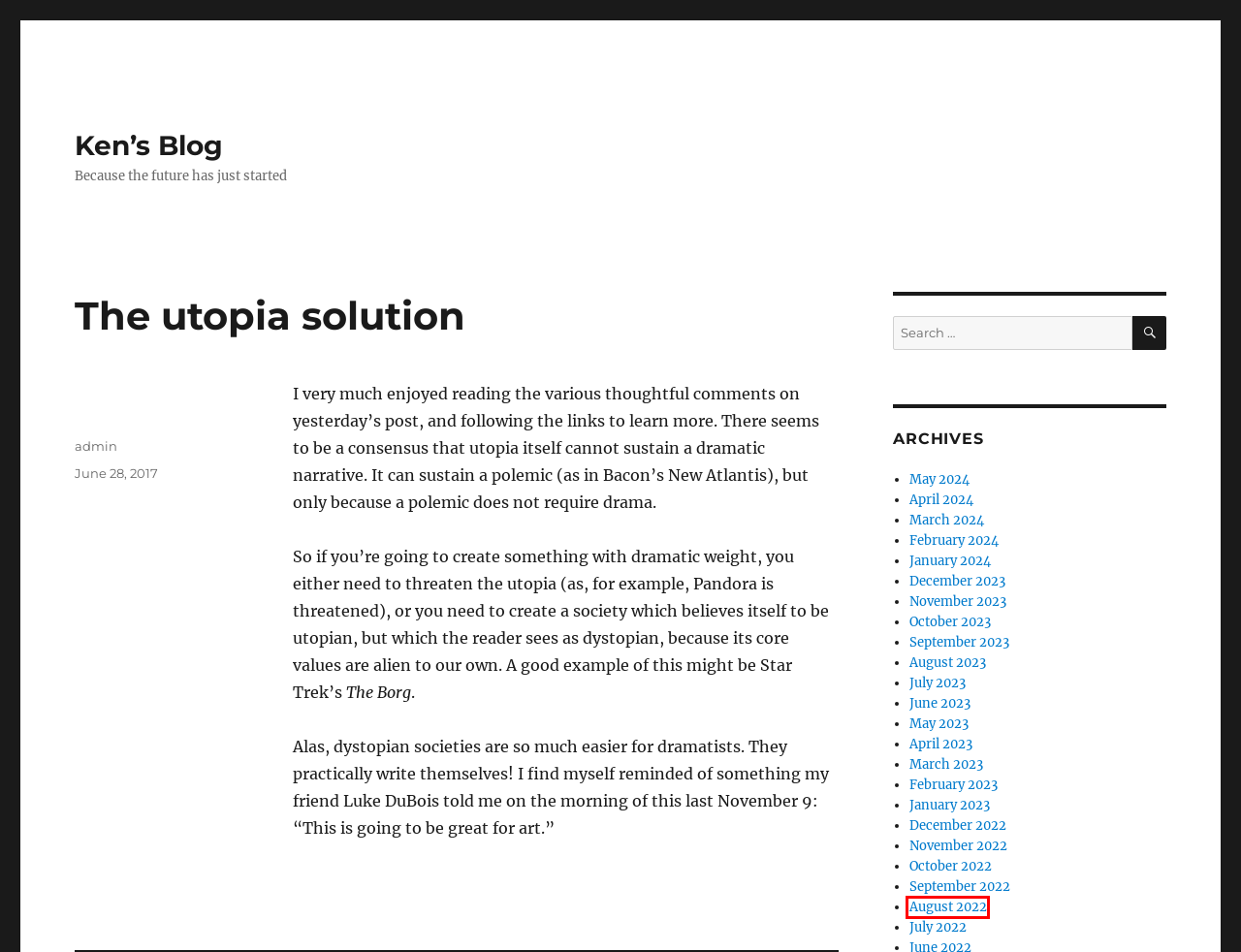Assess the screenshot of a webpage with a red bounding box and determine which webpage description most accurately matches the new page after clicking the element within the red box. Here are the options:
A. August 2022 – Ken’s Blog
B. October 2022 – Ken’s Blog
C. September 2023 – Ken’s Blog
D. September 2022 – Ken’s Blog
E. June 2023 – Ken’s Blog
F. November 2023 – Ken’s Blog
G. January 2024 – Ken’s Blog
H. April 2024 – Ken’s Blog

A